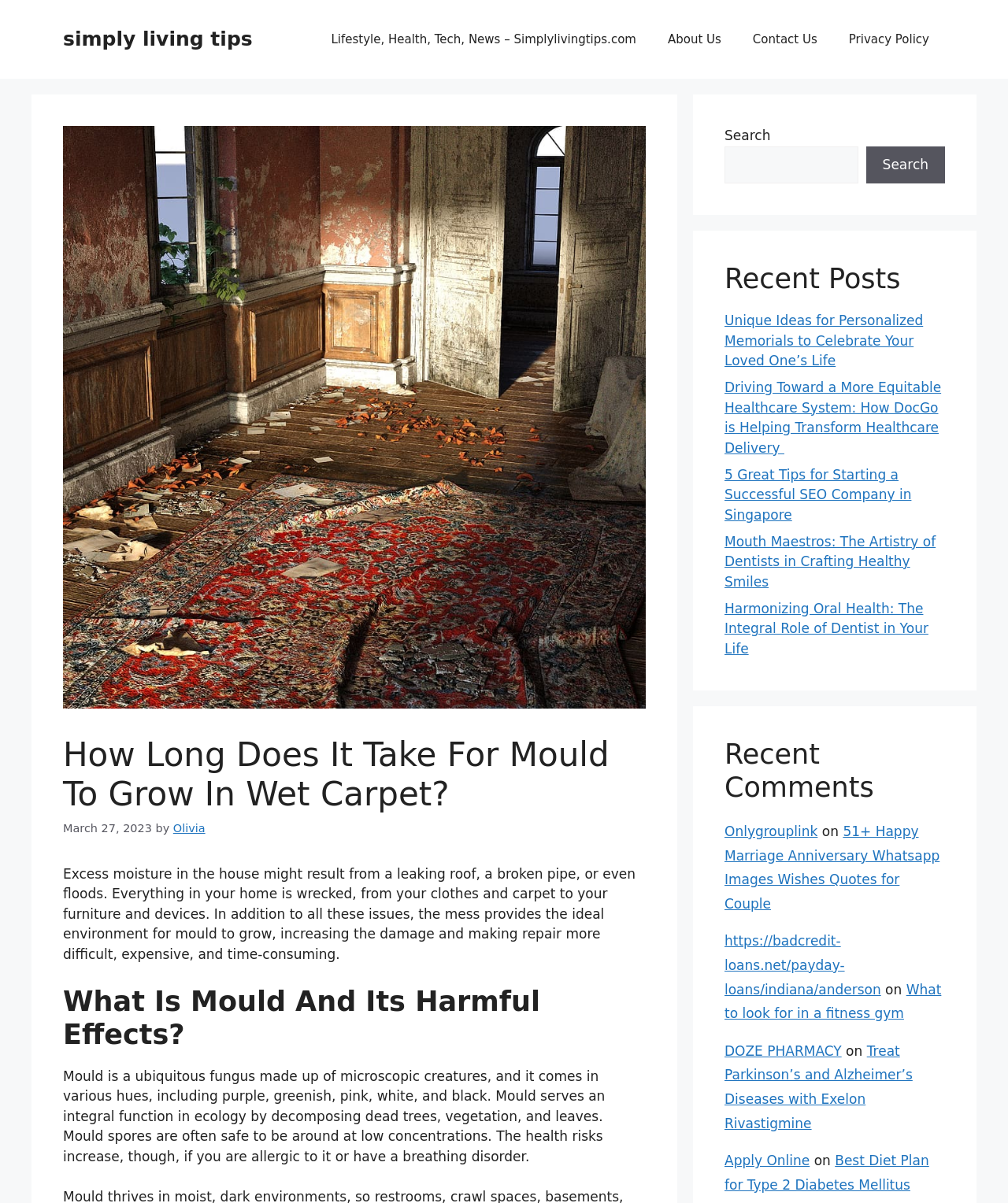How many recent posts are listed?
Please give a detailed and elaborate answer to the question.

In the 'Recent Posts' section, there are five links to different articles, so there are five recent posts listed.